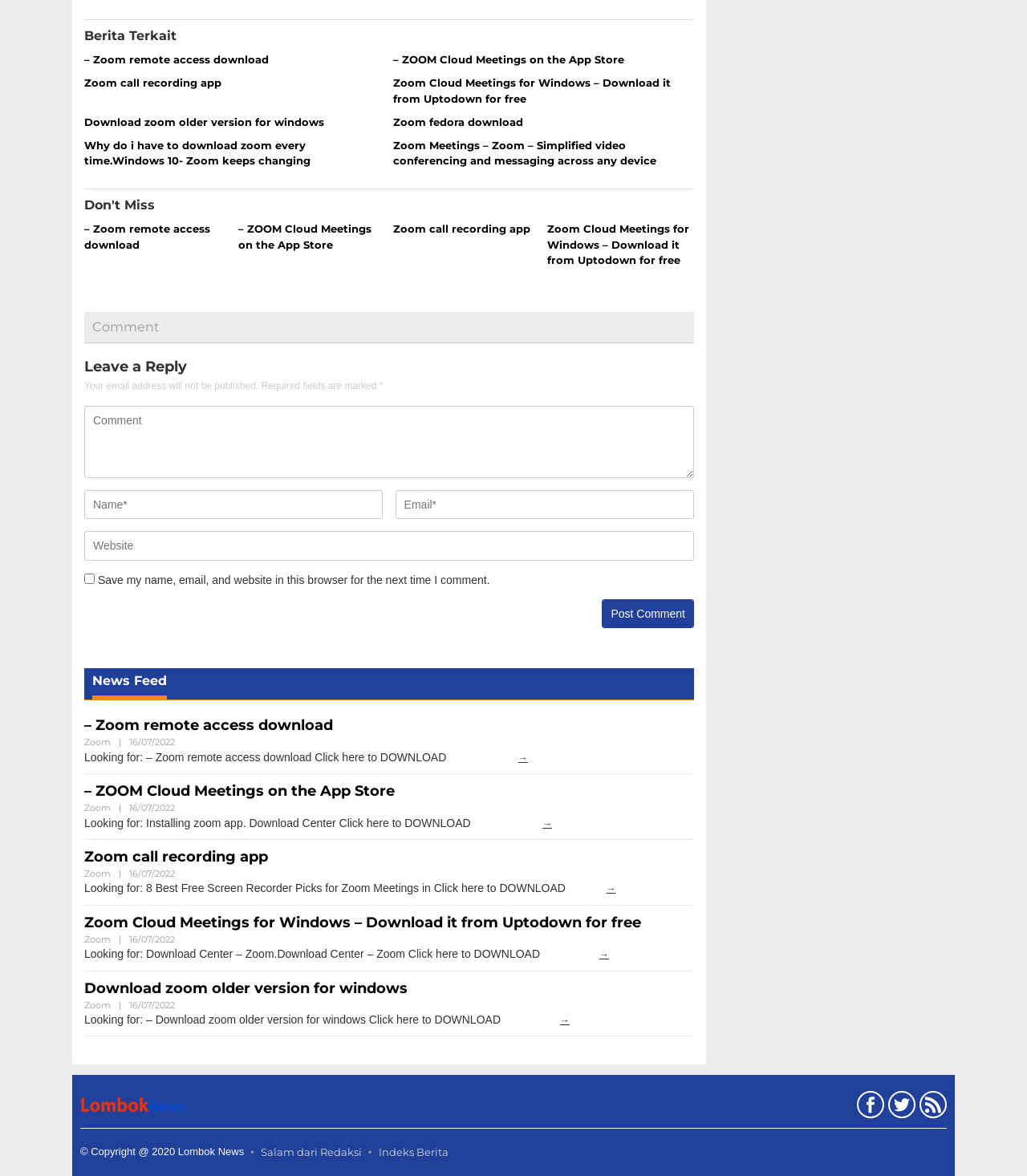Specify the bounding box coordinates of the area to click in order to follow the given instruction: "Click on the 'Zoom remote access download' link."

[0.082, 0.045, 0.262, 0.056]